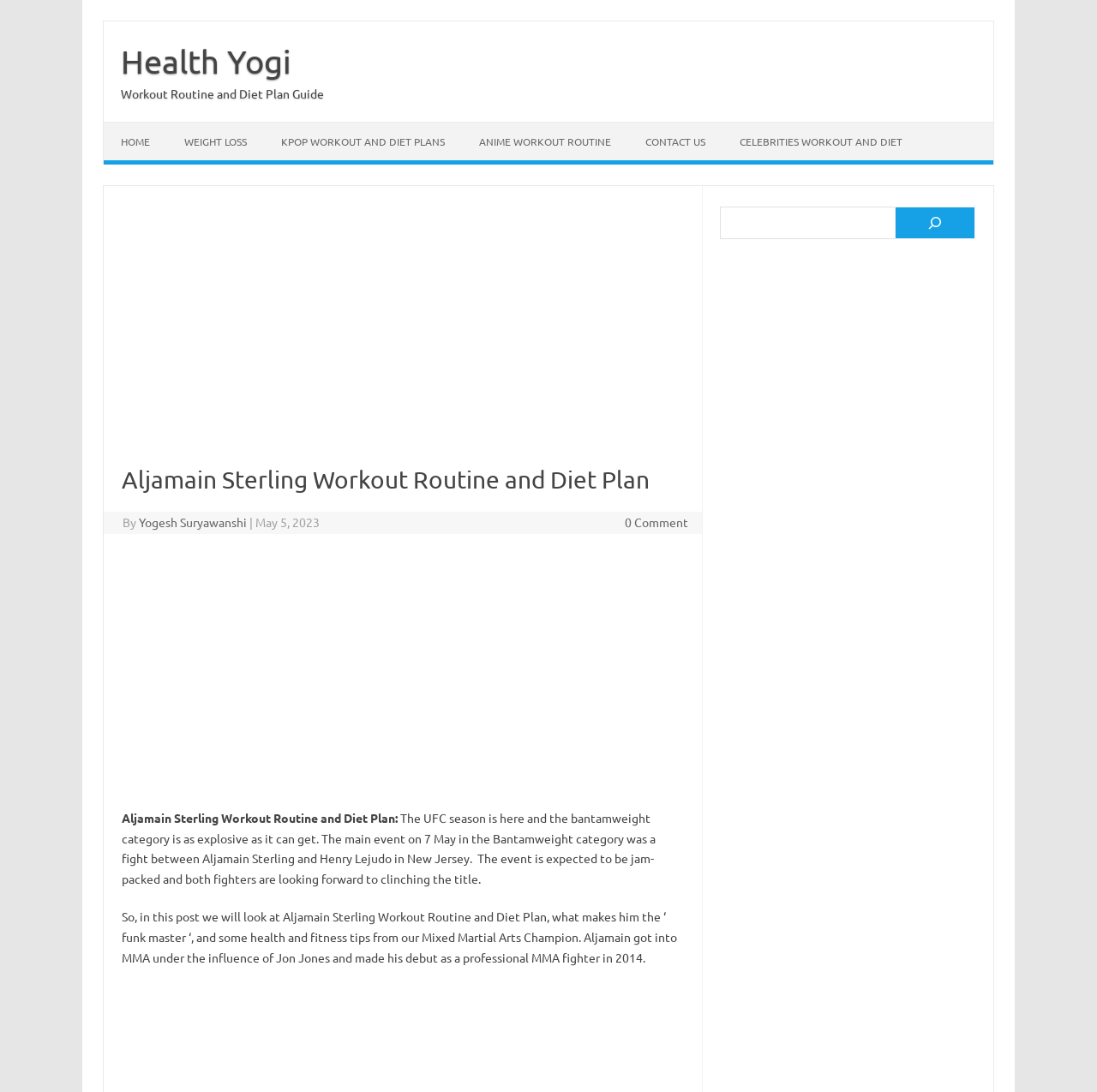Analyze and describe the webpage in a detailed narrative.

The webpage is about Aljamain Sterling's workout routine and diet plan. At the top left, there is a link to skip to the content. Next to it, there is a link to the website's homepage, "Health Yogi". Below these links, there is a header section with a title "Workout Routine and Diet Plan Guide". 

On the top navigation bar, there are several links to different categories, including "HOME", "WEIGHT LOSS", "KPOP WORKOUT AND DIET PLANS", "ANIME WORKOUT ROUTINE", "CONTACT US", and "CELEBRITIES WORKOUT AND DIET". 

Below the navigation bar, there is a large advertisement section. Following this, there is a header section with the title "Aljamain Sterling Workout Routine and Diet Plan" and information about the author, "Yogesh Suryawanshi", and the date "May 5, 2023". There is also a link to comments.

The main content of the webpage starts with an introduction to Aljamain Sterling, a UFC fighter, and his upcoming fight in the Bantamweight category. The text then transitions to discussing Sterling's workout routine and diet plan, including some background information about his career and how he got into MMA.

On the right side of the webpage, there is a search bar with a search button and a small magnifying glass icon. Below the search bar, there are two more advertisement sections.